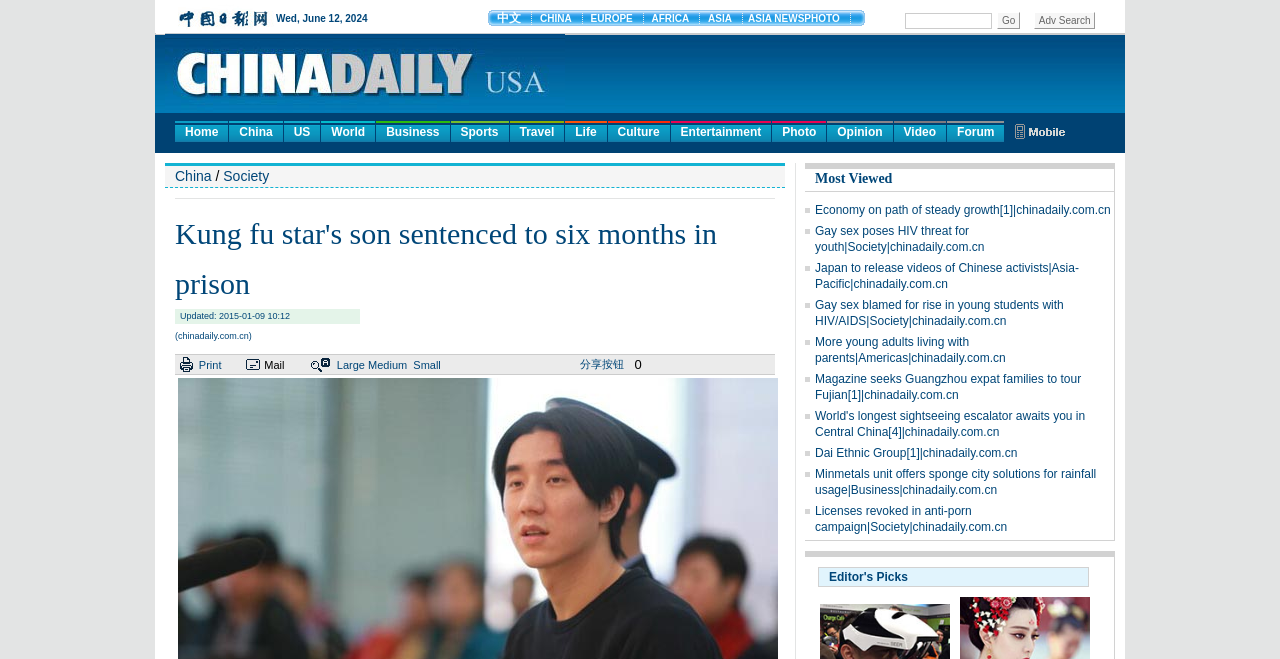Please determine the bounding box coordinates of the element to click in order to execute the following instruction: "Click on the Home link". The coordinates should be four float numbers between 0 and 1, specified as [left, top, right, bottom].

[0.137, 0.184, 0.178, 0.215]